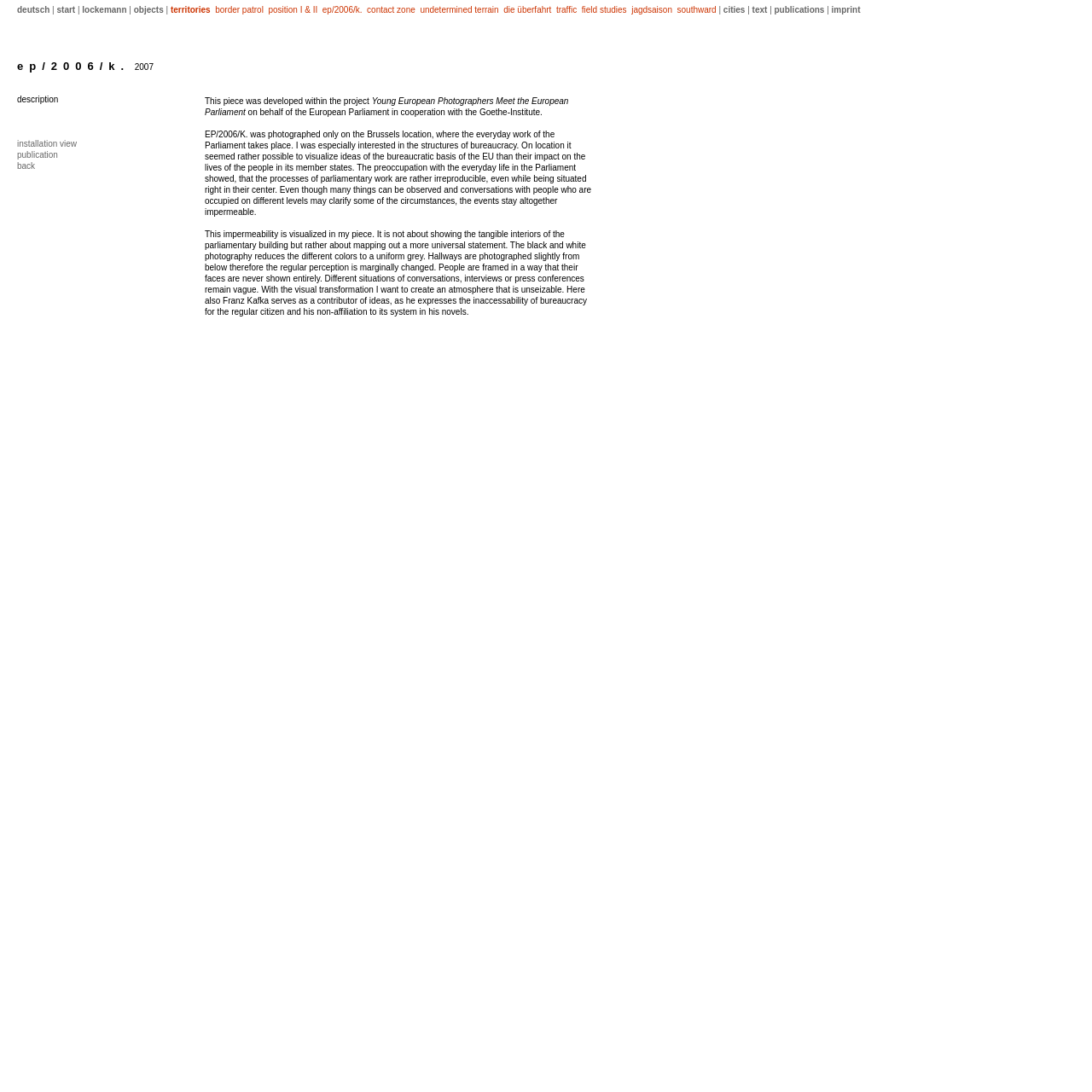Locate the bounding box coordinates of the element that should be clicked to fulfill the instruction: "read the description of the artwork".

[0.188, 0.088, 0.547, 0.291]